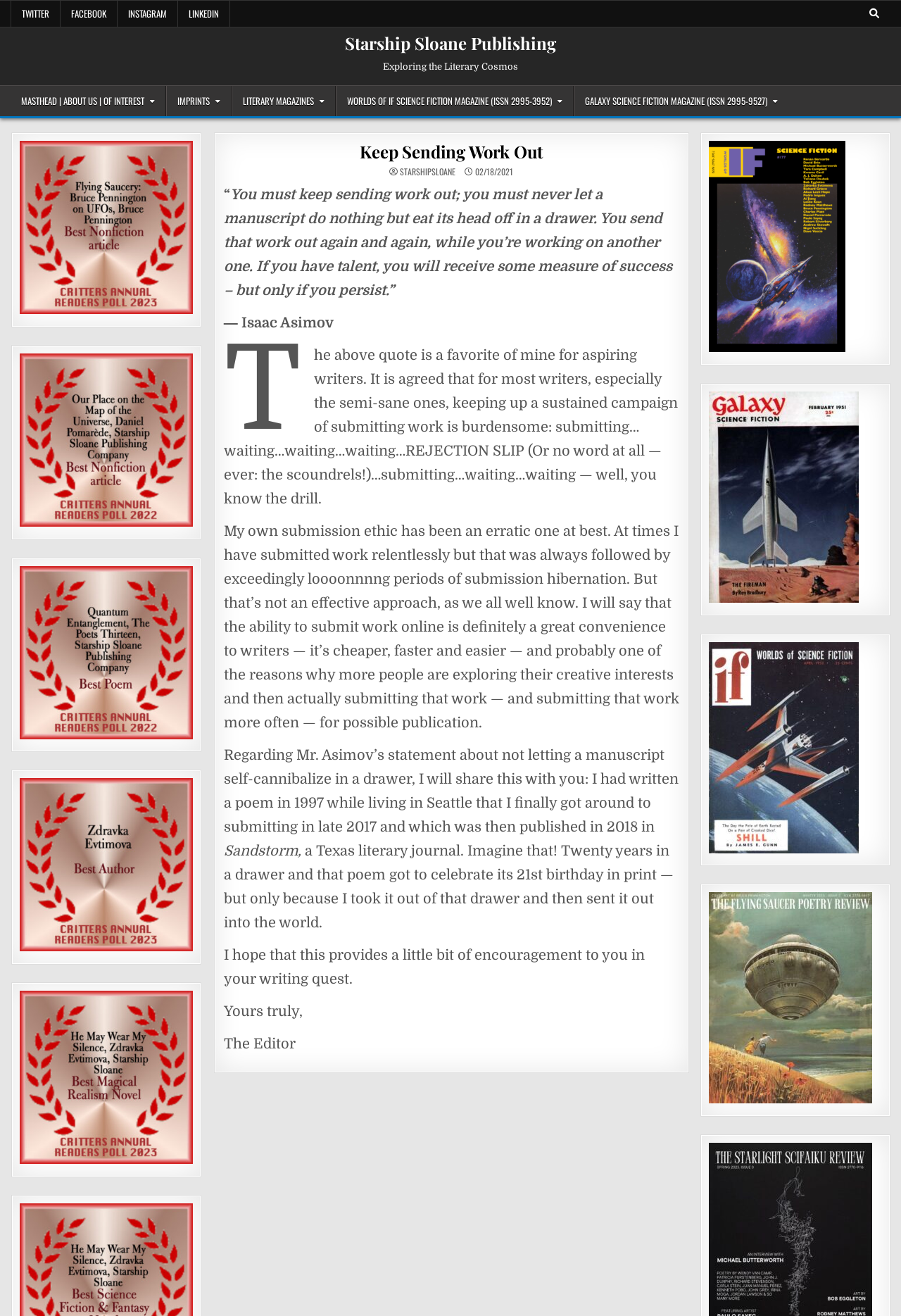Pinpoint the bounding box coordinates of the clickable area necessary to execute the following instruction: "Visit Starship Sloane Publishing". The coordinates should be given as four float numbers between 0 and 1, namely [left, top, right, bottom].

[0.383, 0.024, 0.617, 0.041]